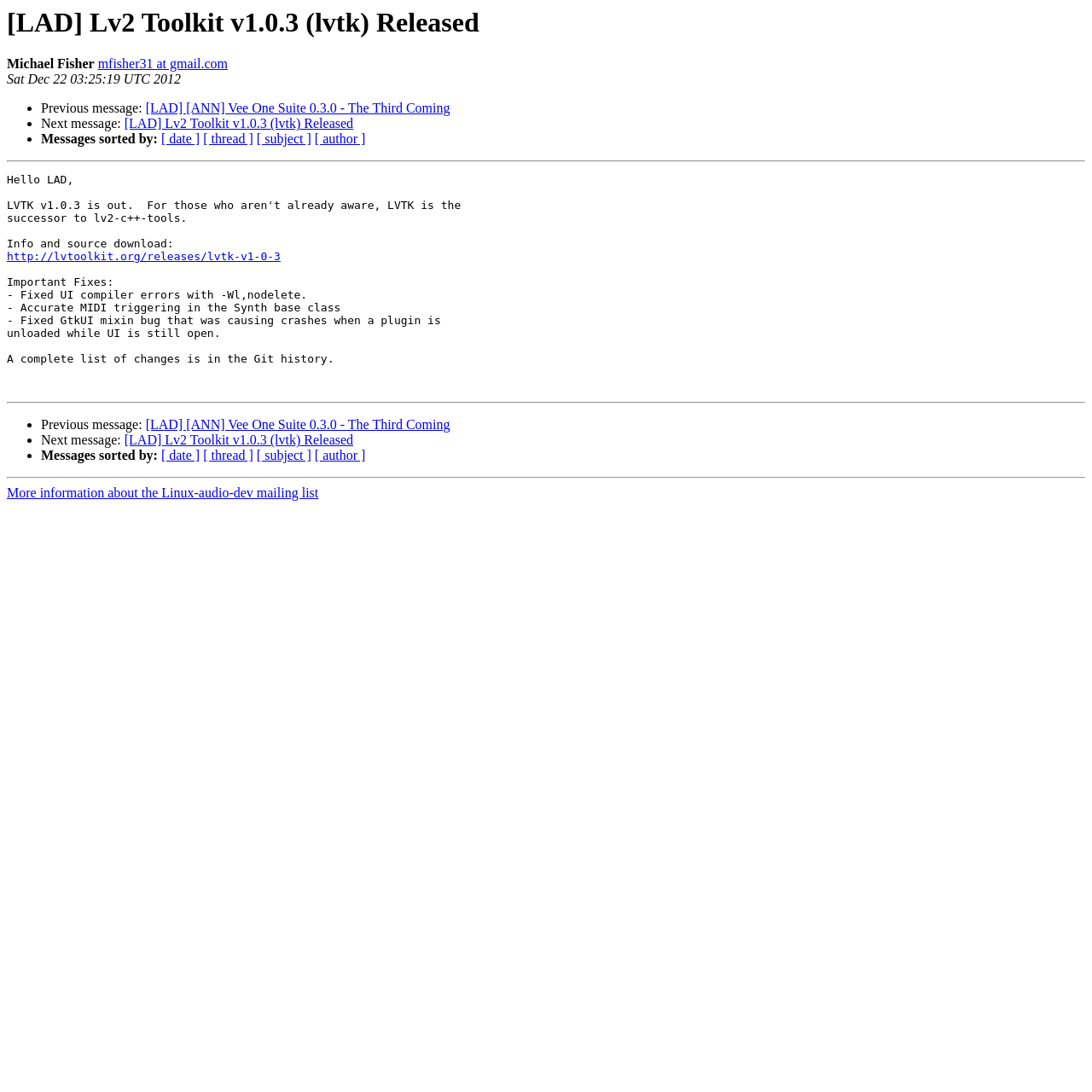Locate the bounding box of the UI element based on this description: "[ author ]". Provide four float numbers between 0 and 1 as [left, top, right, bottom].

[0.288, 0.121, 0.335, 0.134]